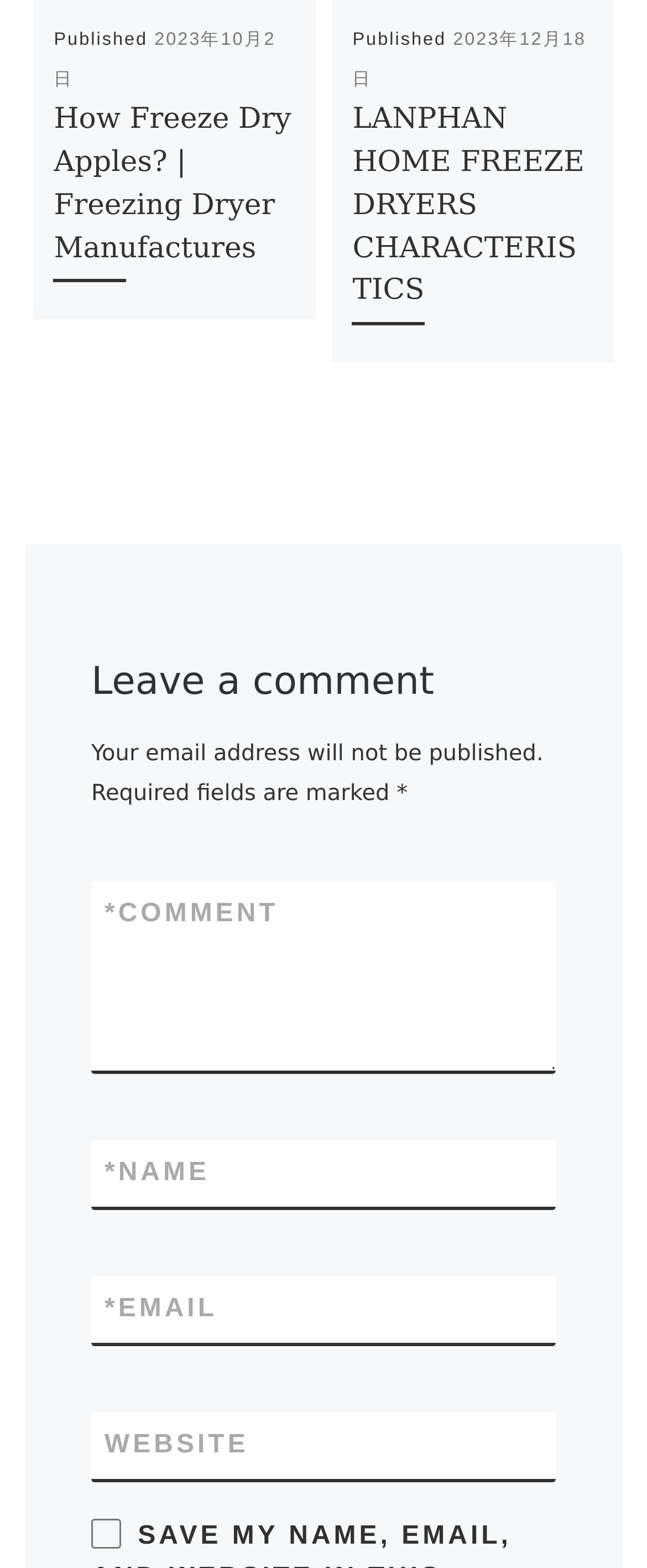Please predict the bounding box coordinates of the element's region where a click is necessary to complete the following instruction: "Click the link to view the article 'LANPHAN HOME FREEZE DRYERS CHARACTERISTICS'". The coordinates should be represented by four float numbers between 0 and 1, i.e., [left, top, right, bottom].

[0.545, 0.065, 0.903, 0.196]